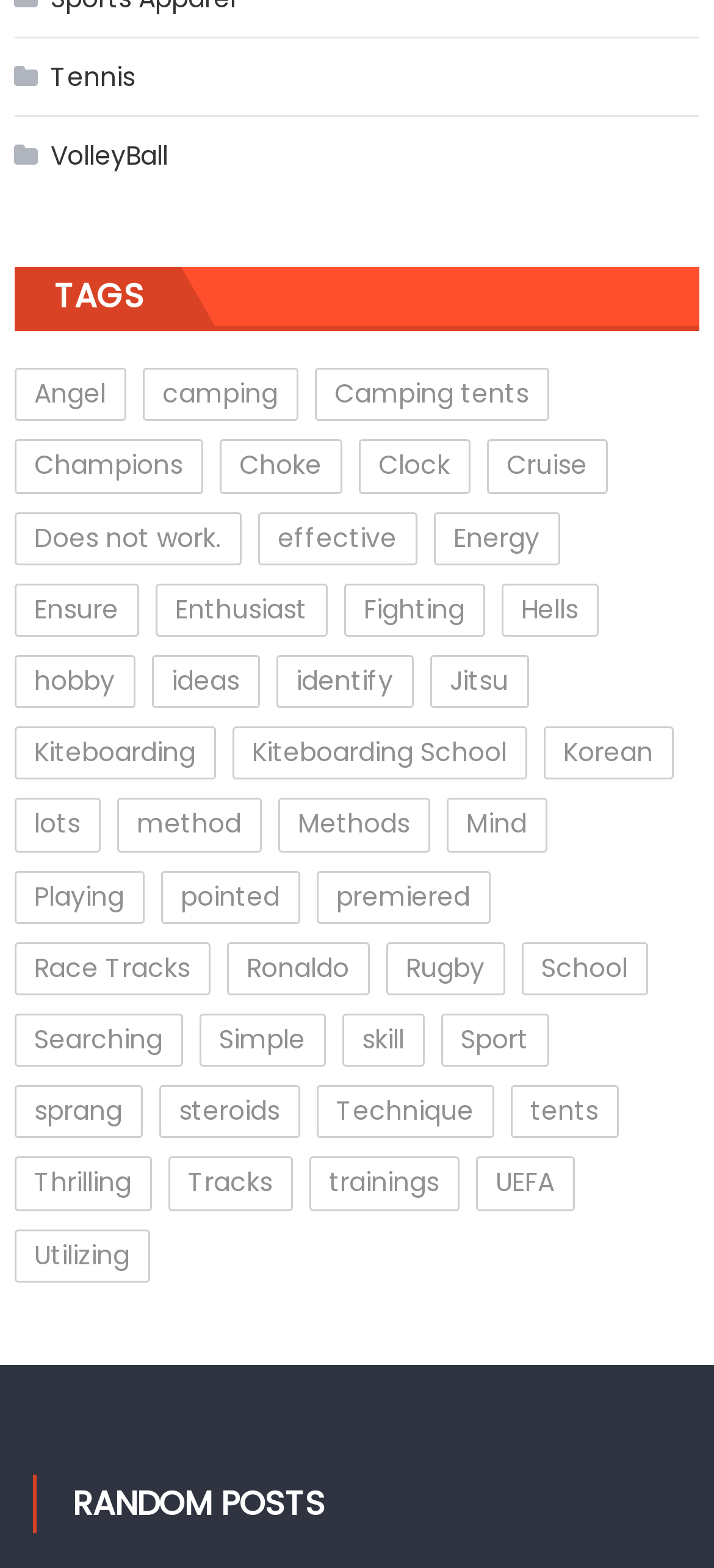What is the section title above the link 'Angel (1 item)'?
Analyze the image and provide a thorough answer to the question.

The link 'Angel (1 item)' is located below the heading 'TAGS', which suggests that it is a tag or a category.